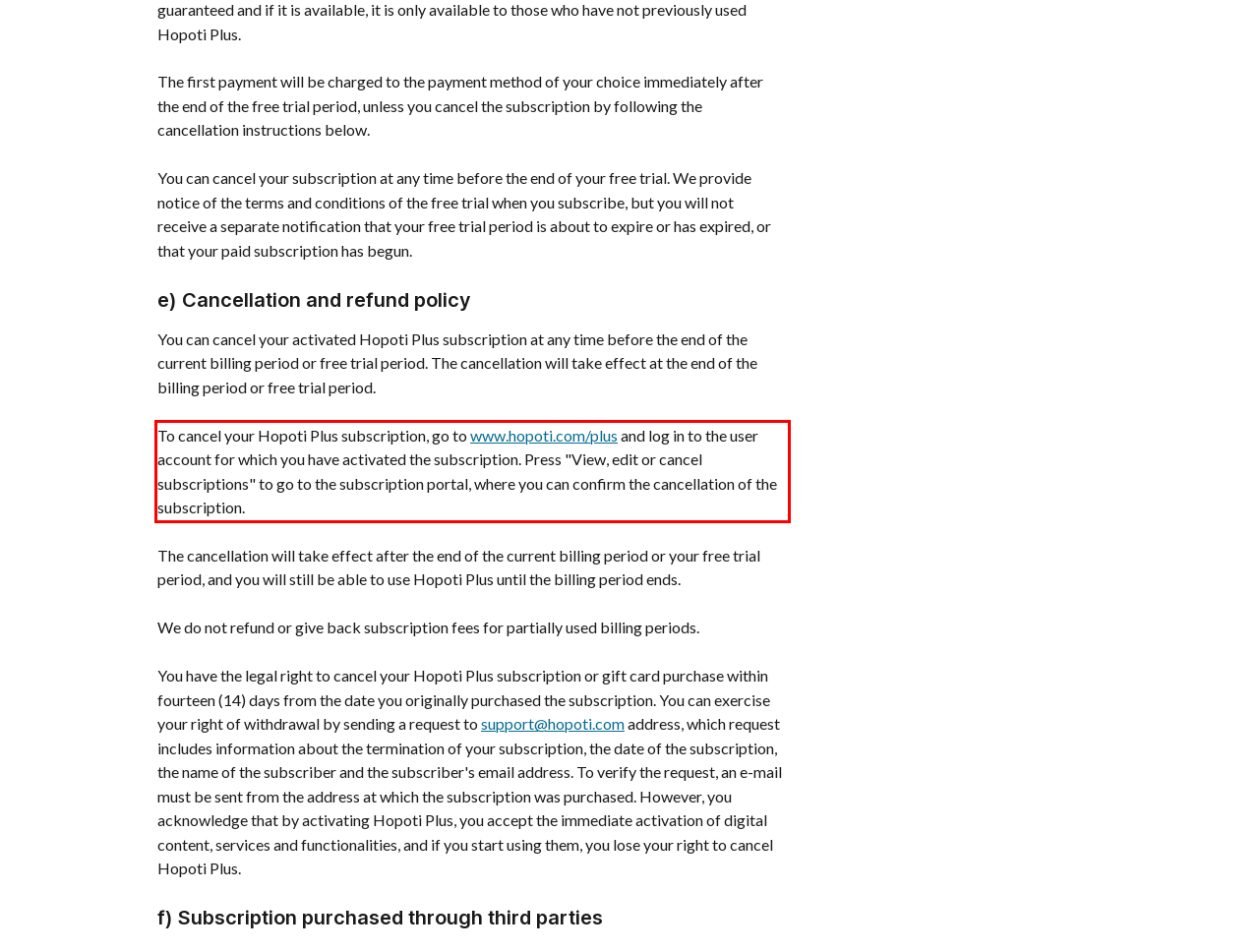You have a screenshot of a webpage with a UI element highlighted by a red bounding box. Use OCR to obtain the text within this highlighted area.

To cancel your Hopoti Plus subscription, go to www.hopoti.com/plus and log in to the user account for which you have activated the subscription. Press "View, edit or cancel subscriptions" to go to the subscription portal, where you can confirm the cancellation of the subscription.